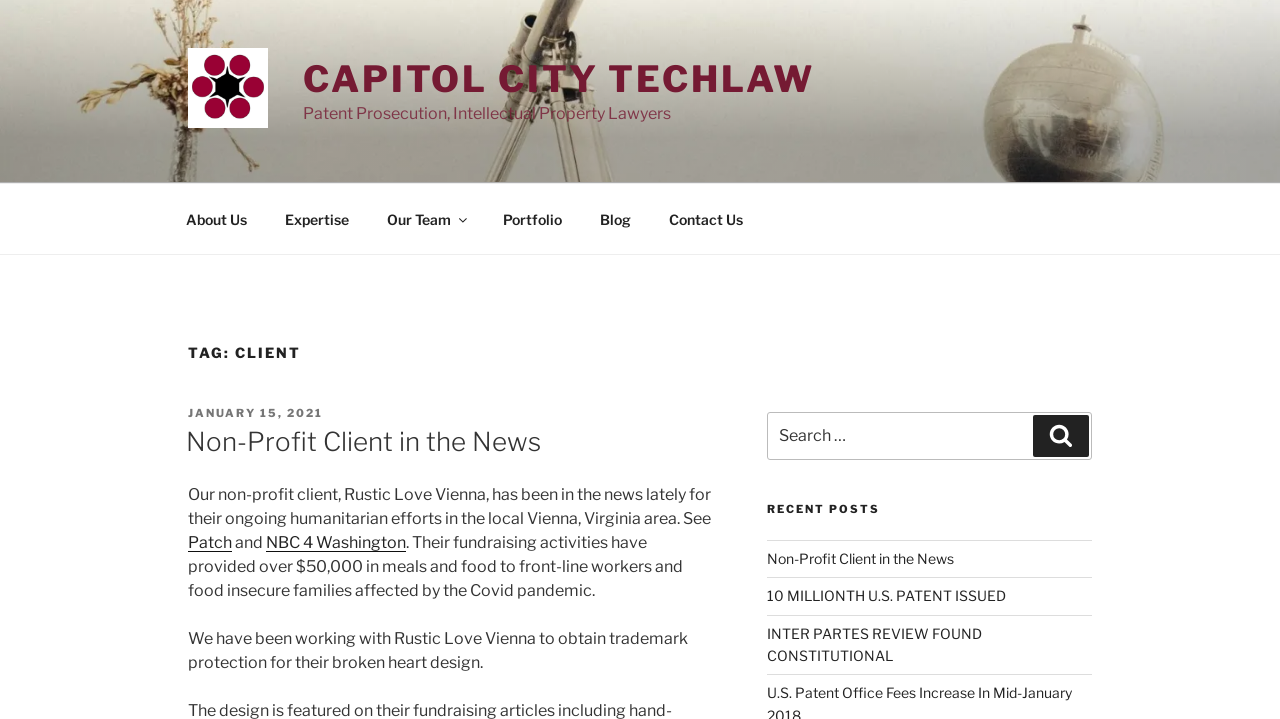Show the bounding box coordinates for the HTML element described as: "Capitol City TechLaw".

[0.237, 0.079, 0.636, 0.14]